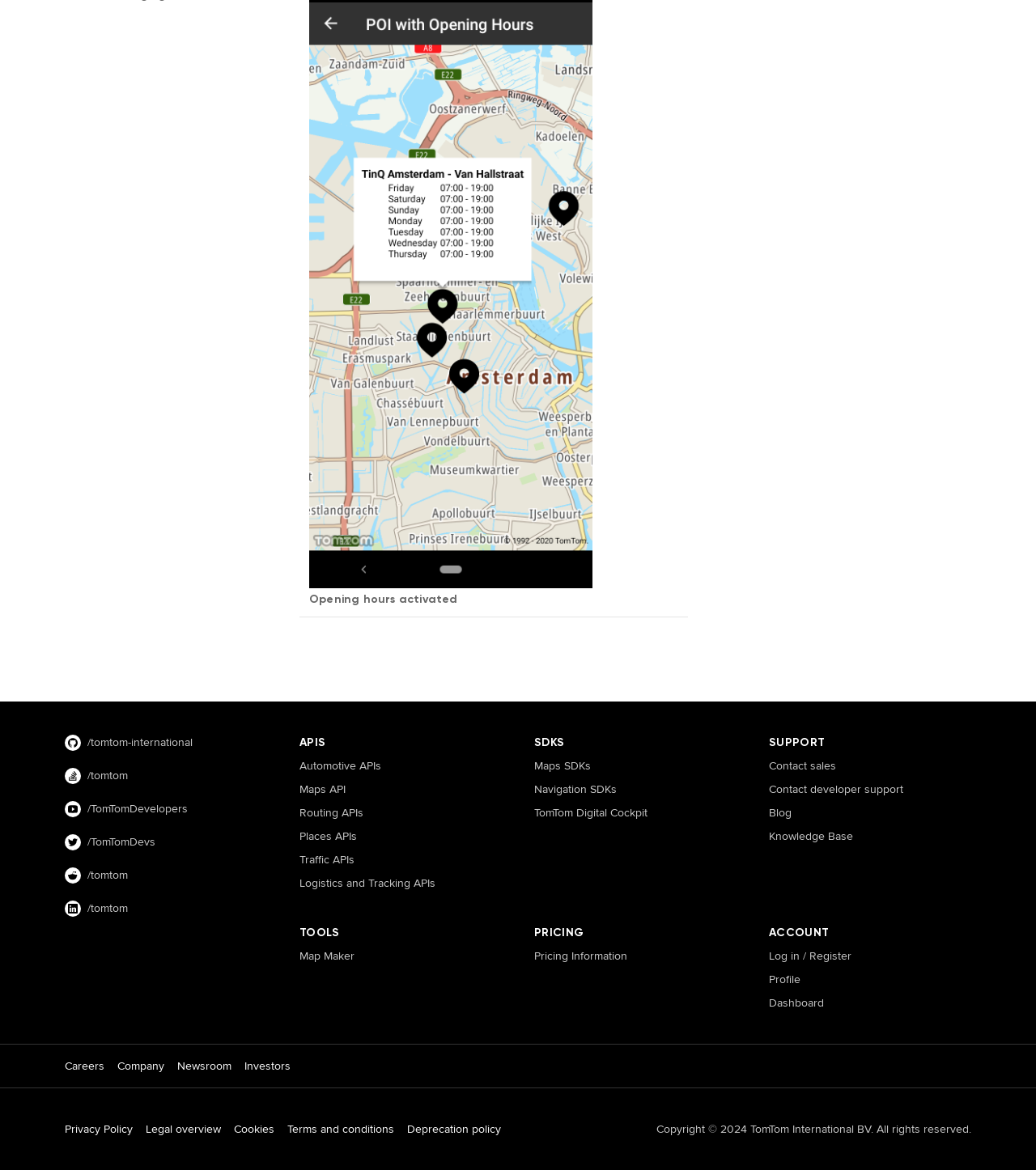Please identify the coordinates of the bounding box for the clickable region that will accomplish this instruction: "Click Routing".

[0.062, 0.041, 0.245, 0.075]